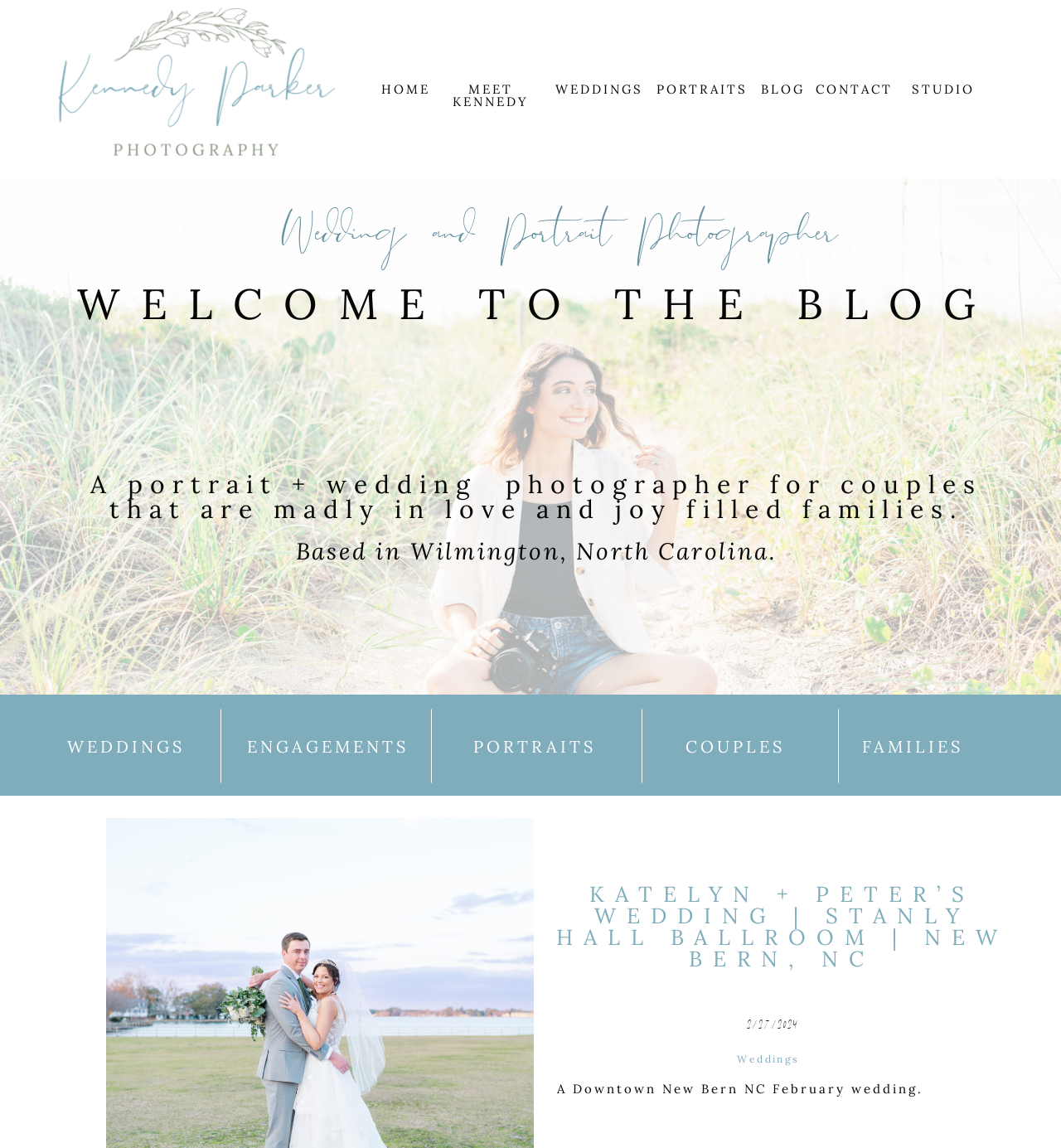Identify the bounding box coordinates of the clickable section necessary to follow the following instruction: "view weddings". The coordinates should be presented as four float numbers from 0 to 1, i.e., [left, top, right, bottom].

[0.523, 0.072, 0.608, 0.084]